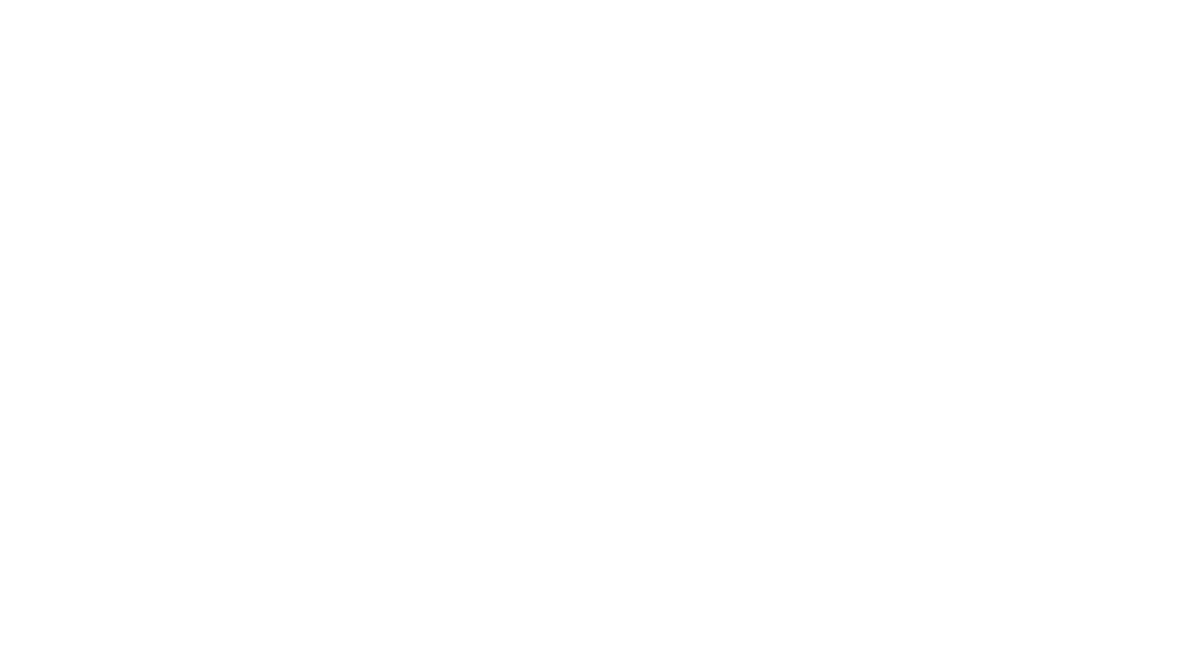What is the name of the bay mentioned in the caption?
Please answer using one word or phrase, based on the screenshot.

Golden Horn Bay